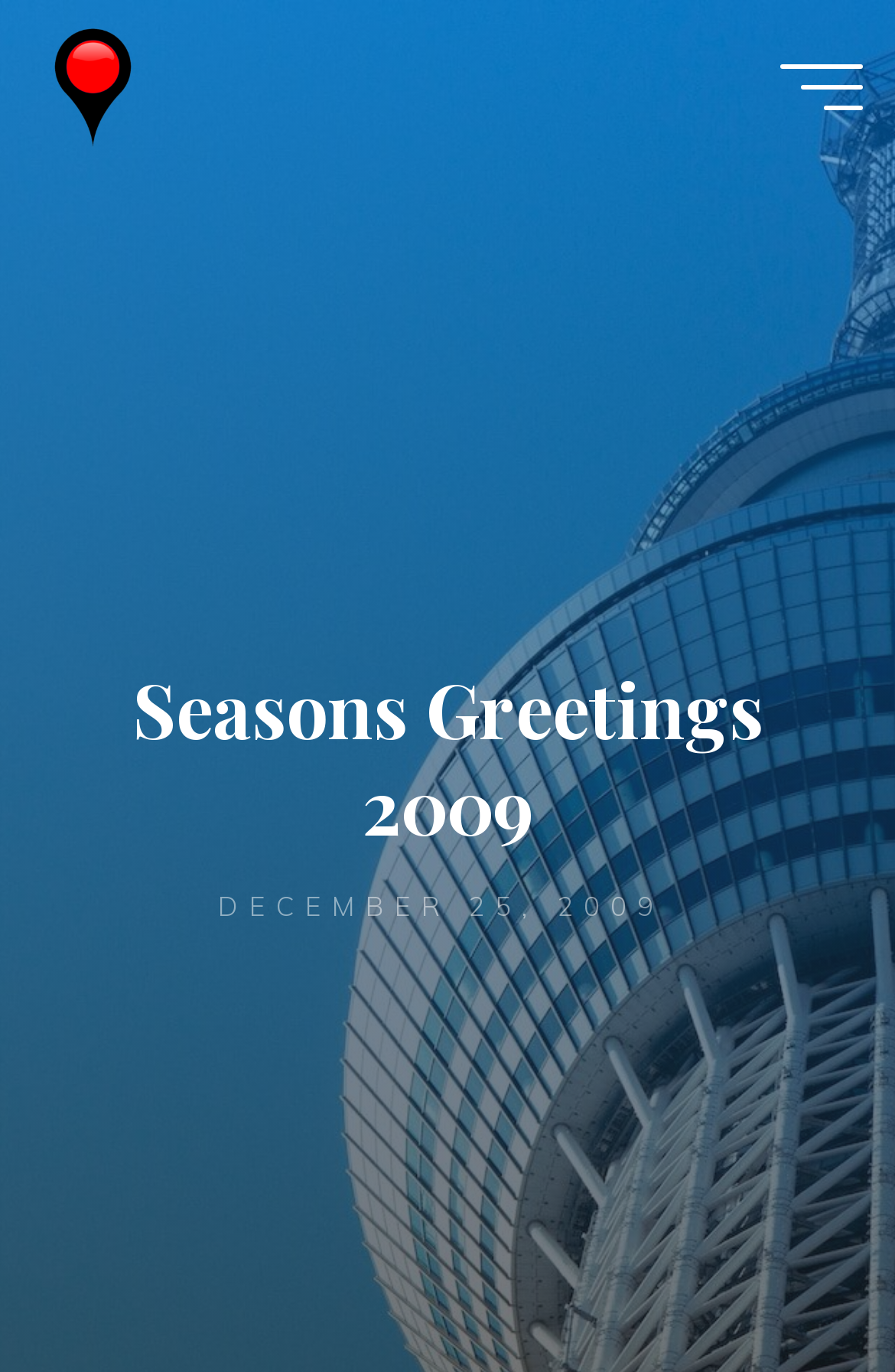Give a succinct answer to this question in a single word or phrase: 
How many links to Wireless Watch Japan are there?

2